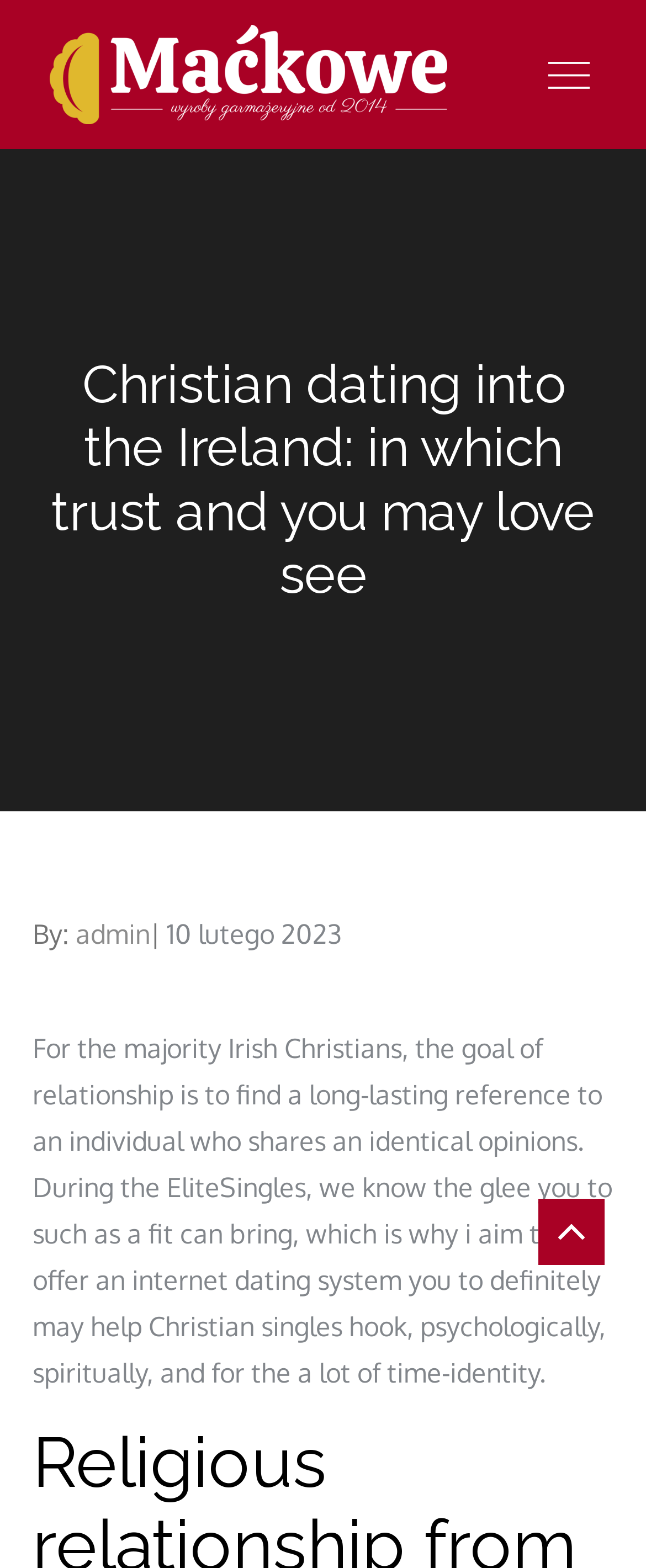Respond to the question below with a single word or phrase:
What is the purpose of EliteSingles?

Christian dating